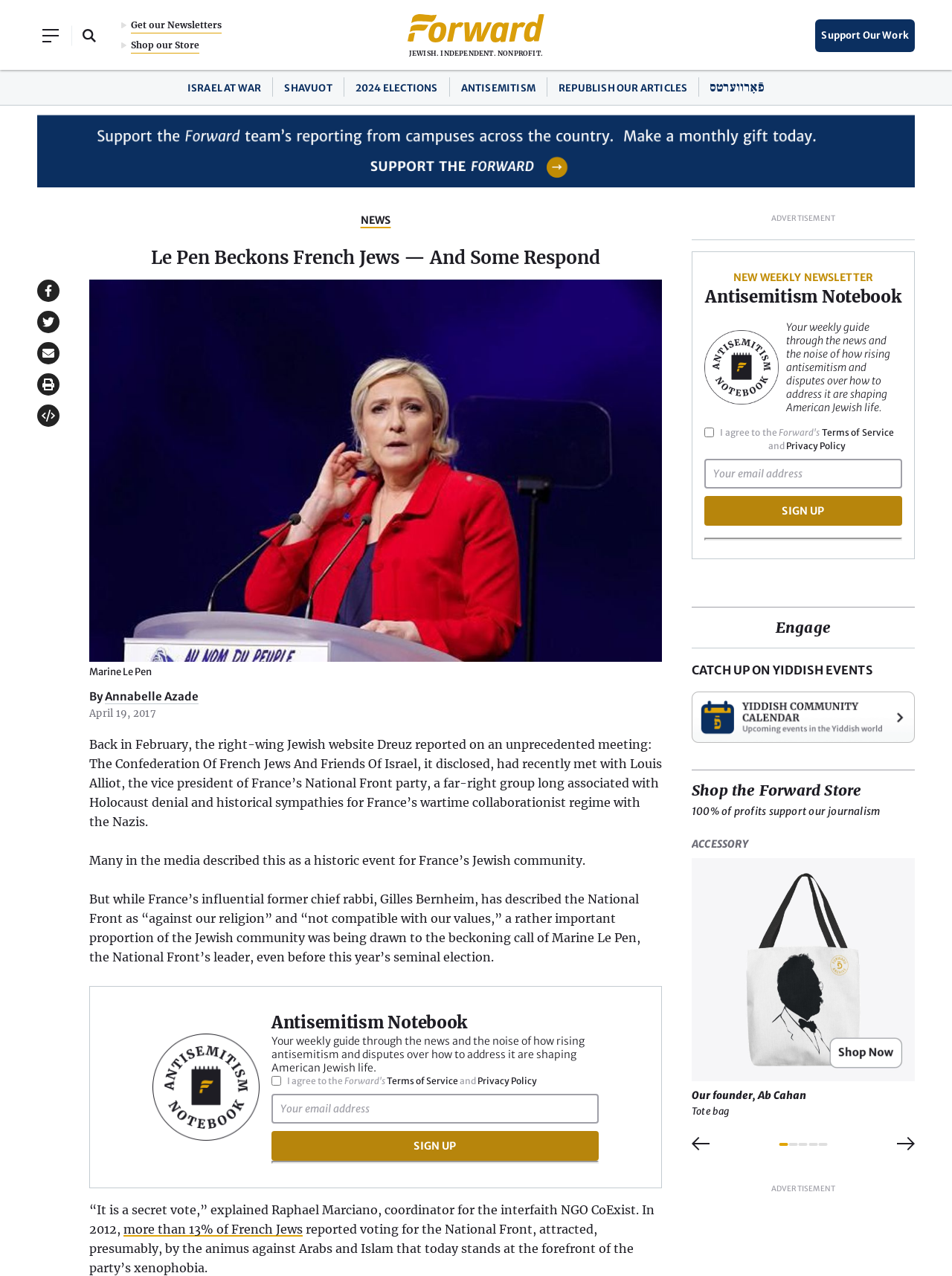Describe all the key features and sections of the webpage thoroughly.

This webpage is an article from The Forward, a Jewish independent nonprofit news organization. At the top of the page, there are several buttons and links, including a search field, a link to get newsletters, and a link to shop at their store. The Forward's logo is also displayed at the top, along with a tagline "JEWISH. INDEPENDENT. NONPROFIT."

Below the top section, there are several links to different news categories, including "ISRAEL AT WAR", "SHAVUOT", "2024 ELECTIONS", and "ANTISEMITISM". These links are arranged horizontally across the page.

The main article is titled "Le Pen Beckons French Jews — And Some Respond" and is written by Annabelle Azade. The article discusses how some French Jews are attracted to Marine Le Pen, the leader of the National Front party, despite the party's history of Holocaust denial and anti-Semitism.

To the right of the article, there are several social media links, including Facebook, Twitter, and Email, allowing users to share the article. There is also a button to print the article and another to republish it.

Further down the page, there is a section promoting a weekly newsletter called "Antisemitism Notebook", which provides a guide to the news and noise of rising antisemitism and its impact on American Jewish life. Users can sign up for the newsletter by entering their email address and agreeing to the terms of service and privacy policy.

The page also features several other sections, including a section called "Engage" with links to Yiddish events, a section to shop at the Forward Store, and a section with a tab panel featuring different products, including a tote bag with the founder's name, Ab Cahan. At the bottom of the page, there are buttons to navigate to previous and next pages.